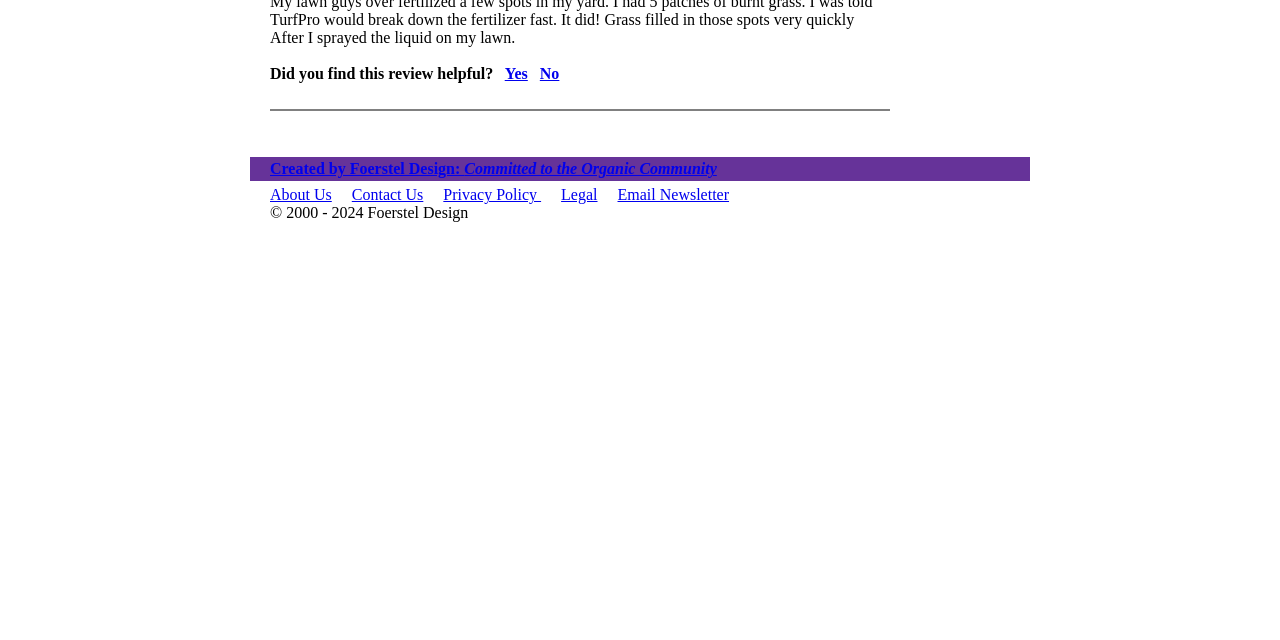Based on the element description "Contact Us", predict the bounding box coordinates of the UI element.

[0.275, 0.291, 0.331, 0.318]